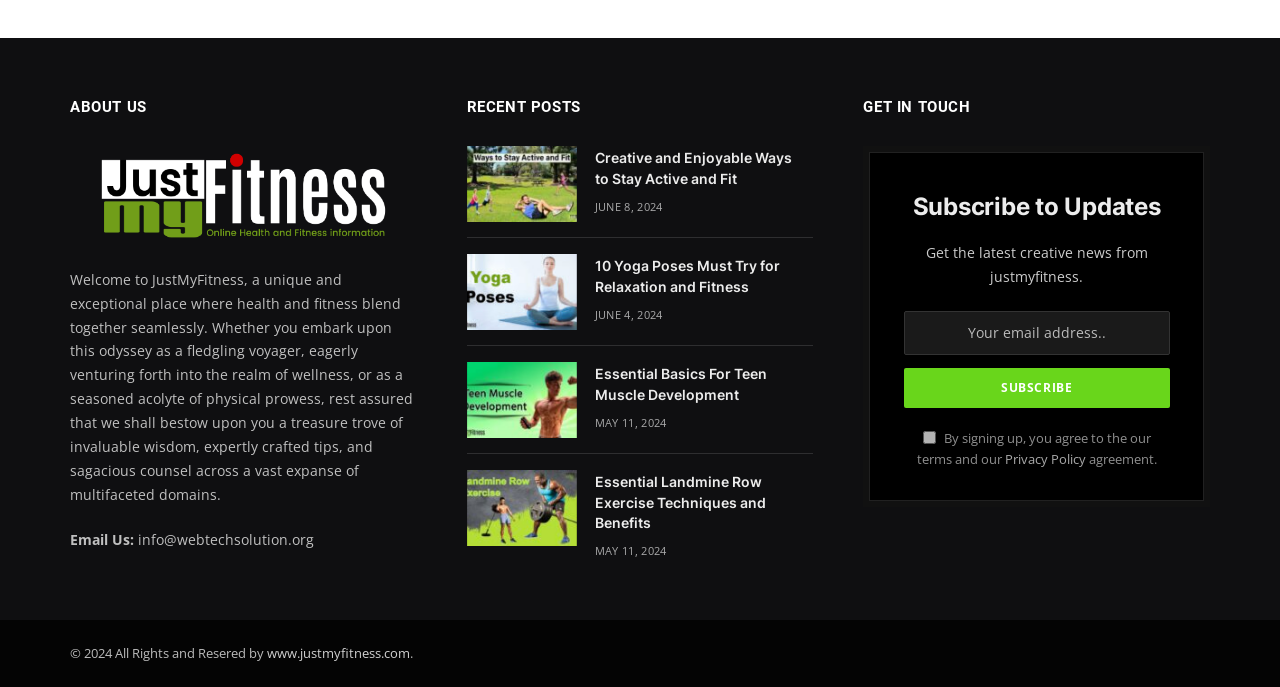Identify the bounding box coordinates of the section that should be clicked to achieve the task described: "Go to the home page".

None